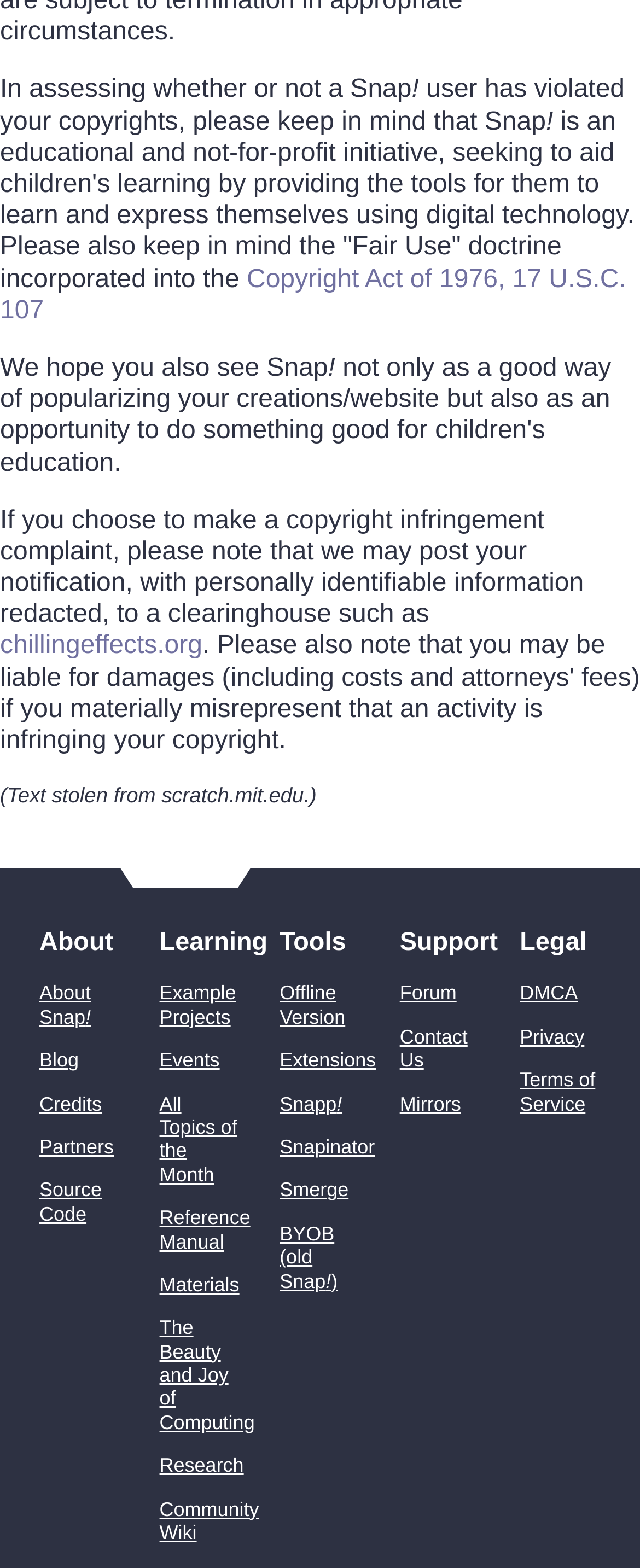Could you find the bounding box coordinates of the clickable area to complete this instruction: "Read the Copyright Act of 1976"?

[0.0, 0.169, 0.978, 0.207]